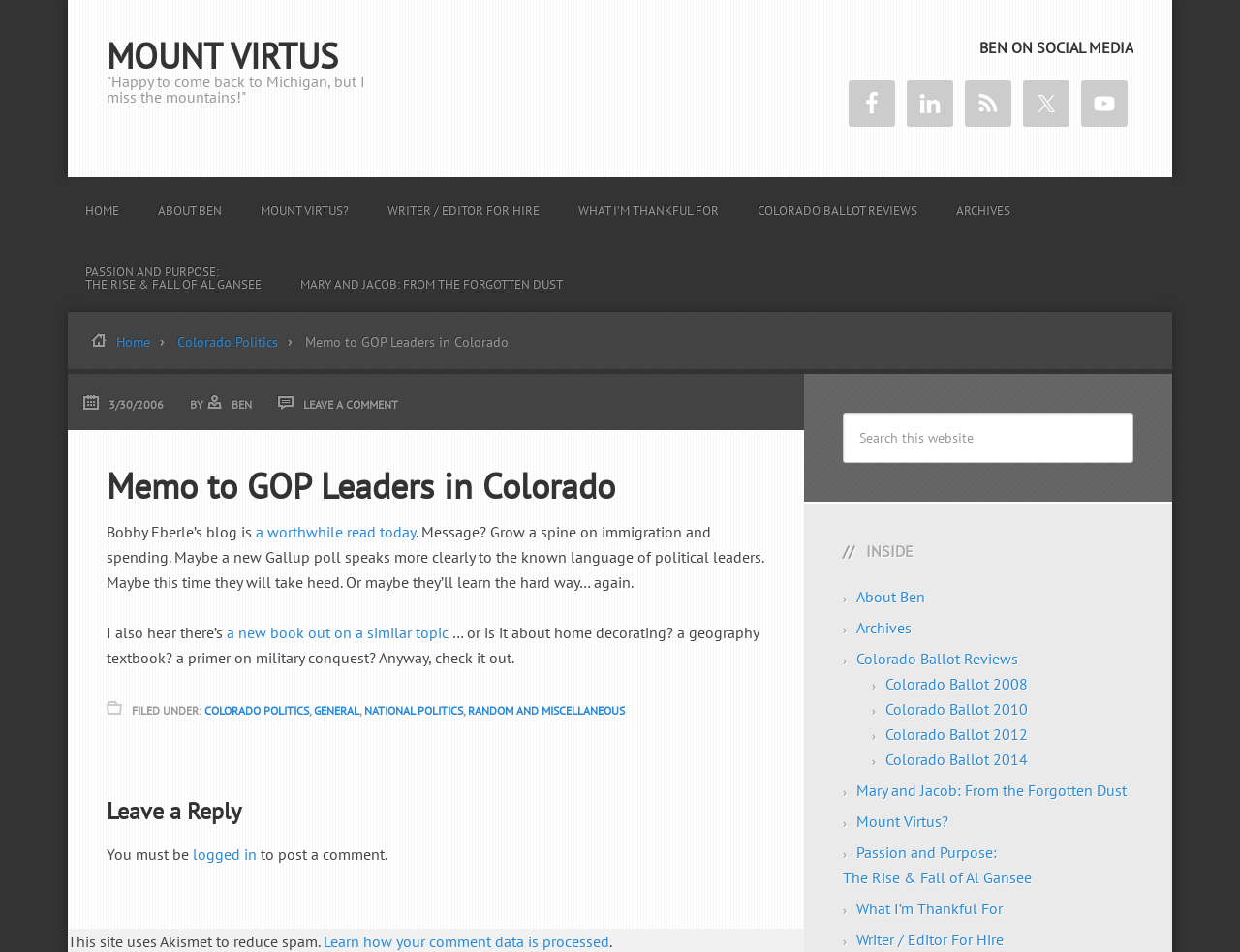Based on the element description Colorado Ballot Reviews, identify the bounding box coordinates for the UI element. The coordinates should be in the format (top-left x, top-left y, bottom-right x, bottom-right y) and within the 0 to 1 range.

[0.691, 0.682, 0.821, 0.702]